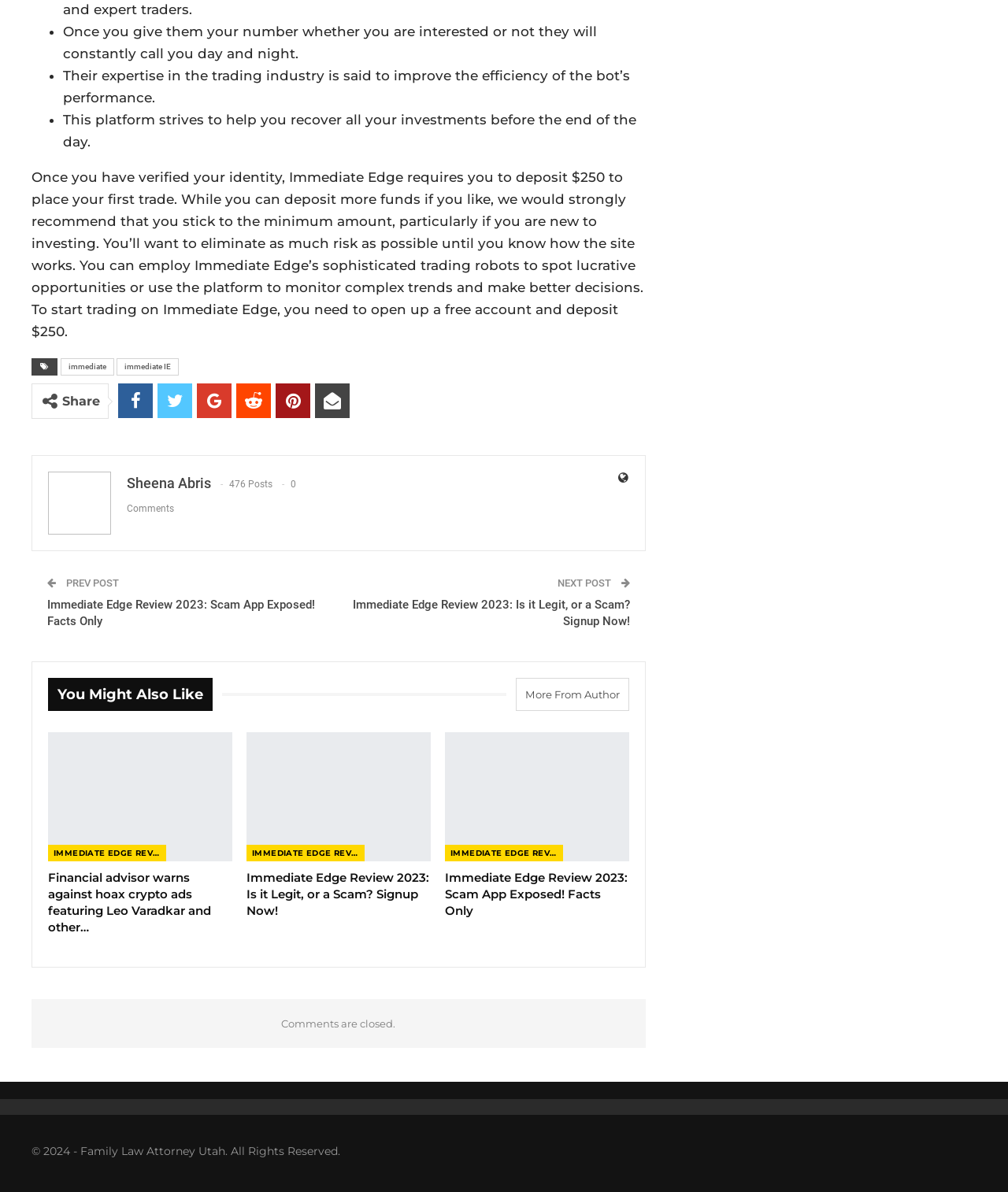Please specify the bounding box coordinates for the clickable region that will help you carry out the instruction: "Click on the 'More From Author' link".

[0.502, 0.569, 0.624, 0.596]